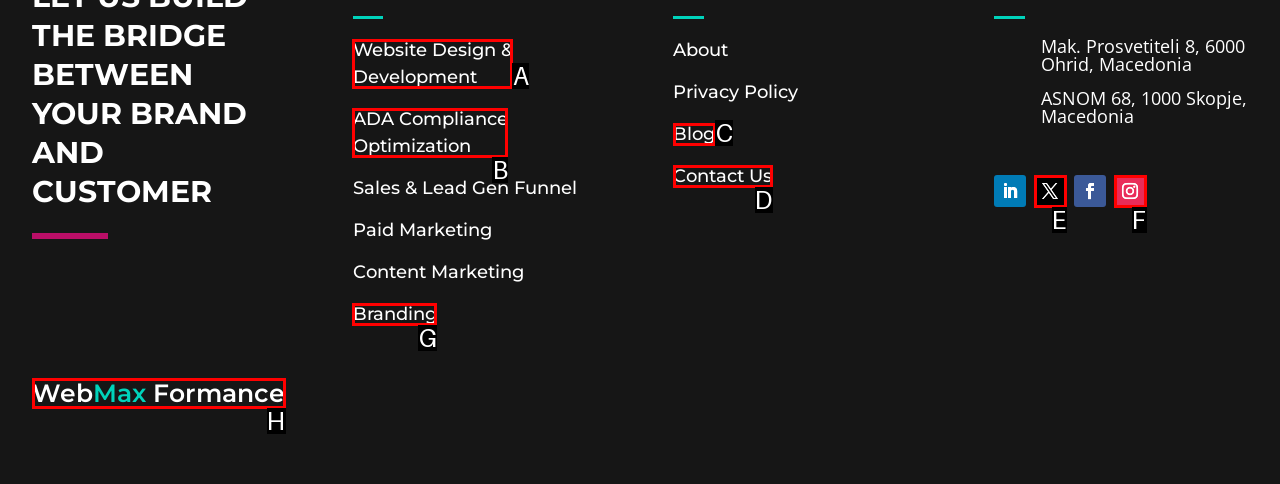From the available options, which lettered element should I click to complete this task: Follow us on Facebook?

None